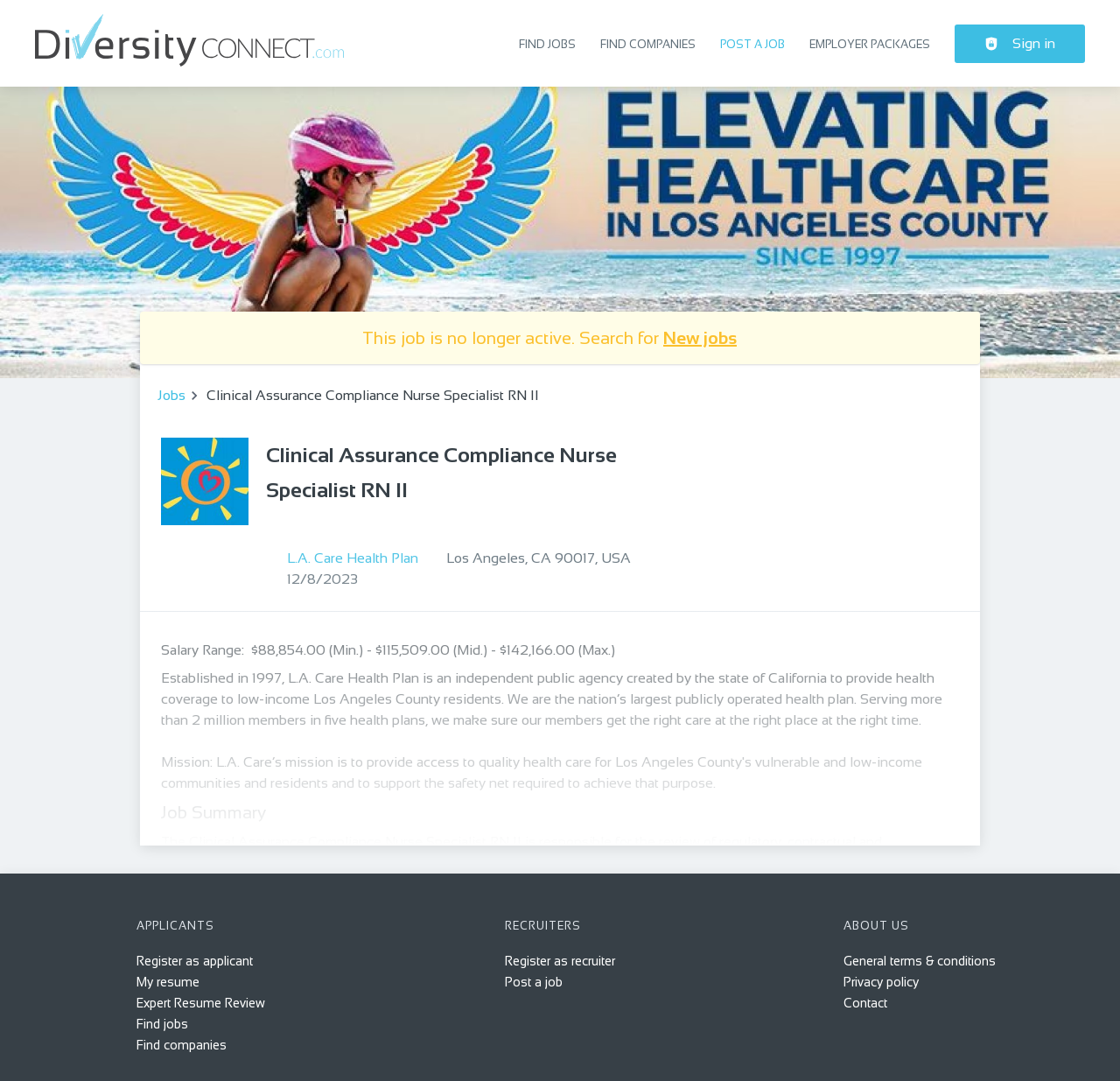For the element described, predict the bounding box coordinates as (top-left x, top-left y, bottom-right x, bottom-right y). All values should be between 0 and 1. Element description: Jobs

[0.141, 0.344, 0.166, 0.363]